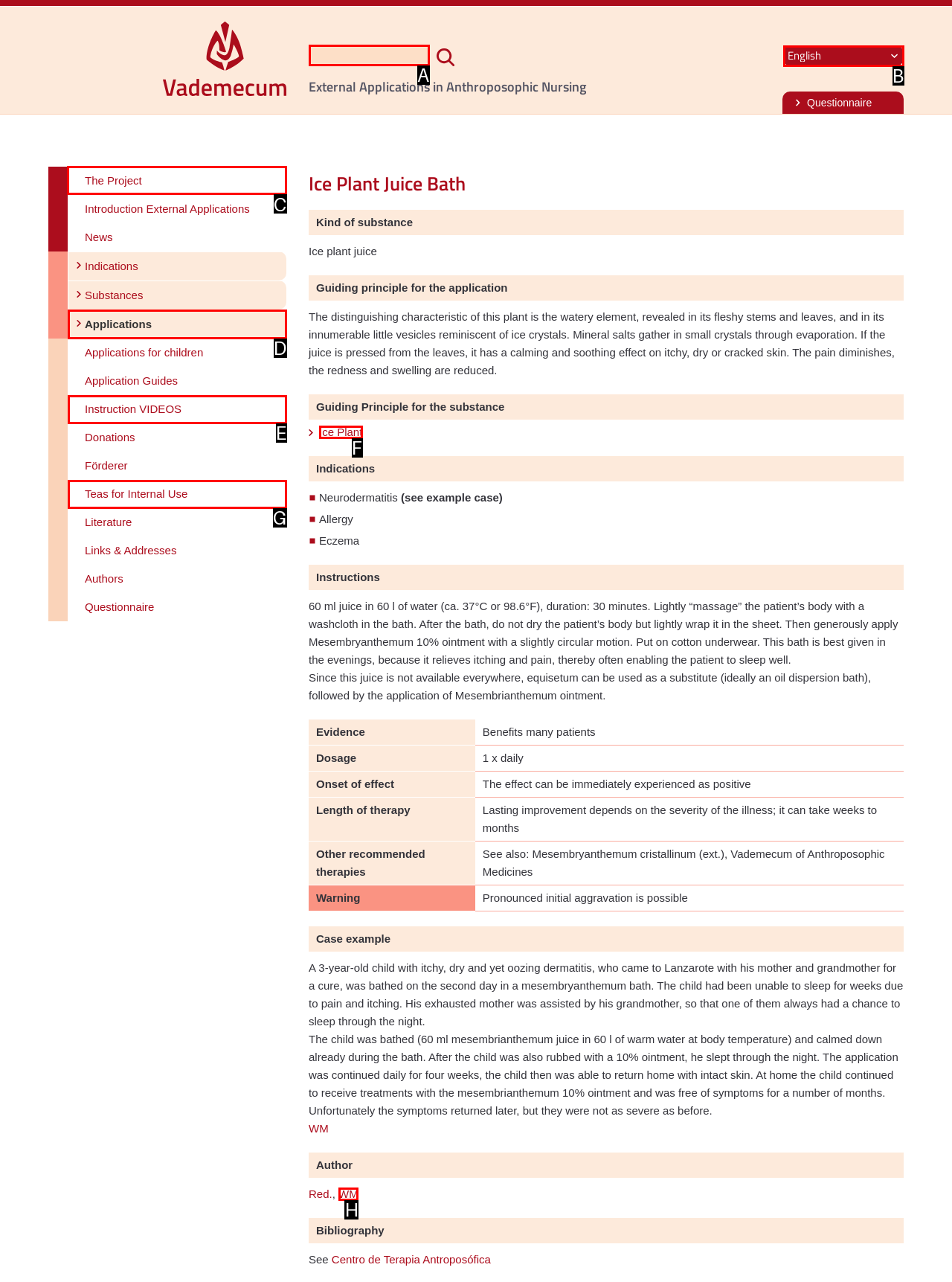Which lettered option should I select to achieve the task: Read about the project according to the highlighted elements in the screenshot?

C